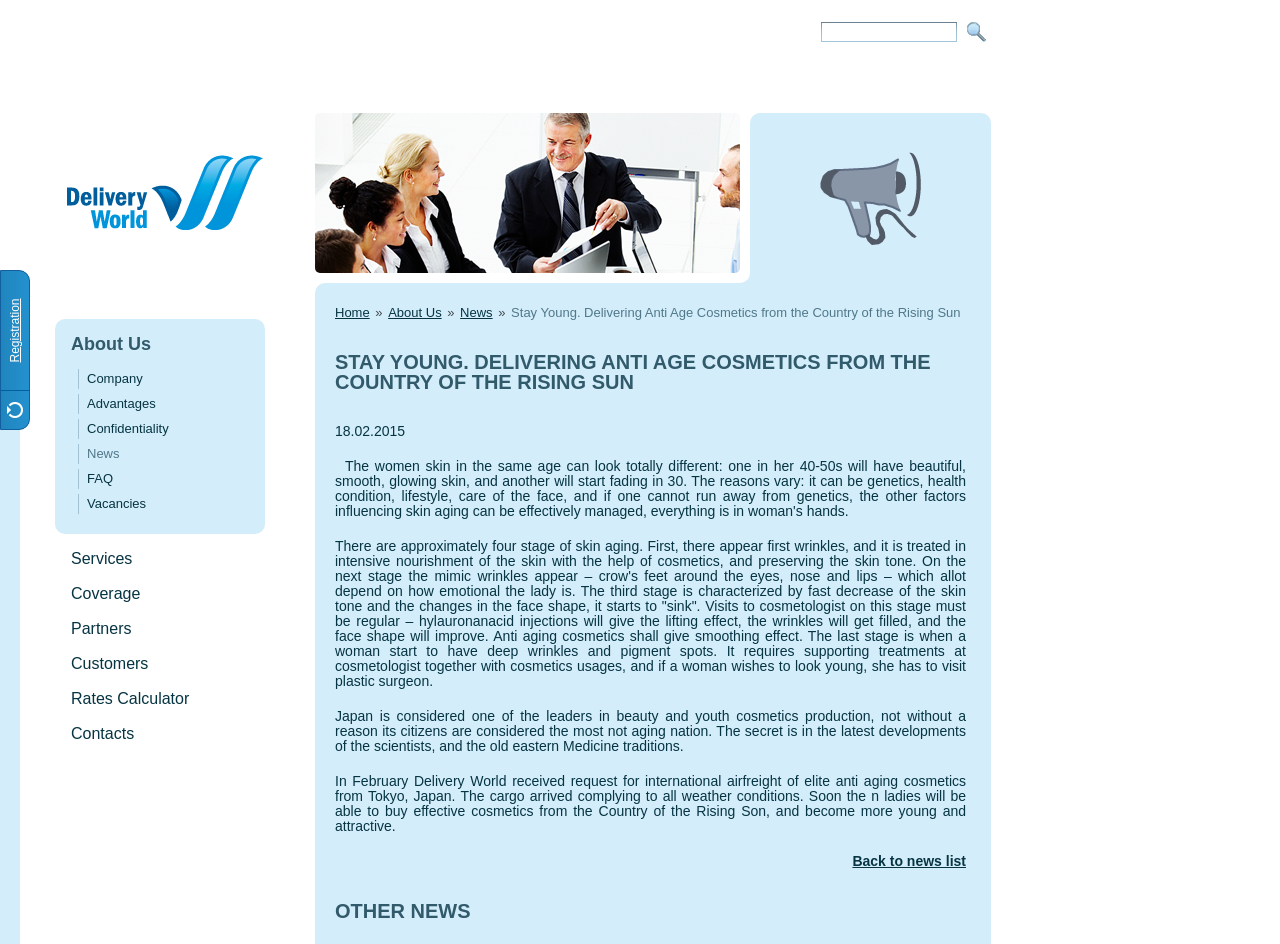Answer the question below in one word or phrase:
What is the purpose of the company's service?

International airfreight